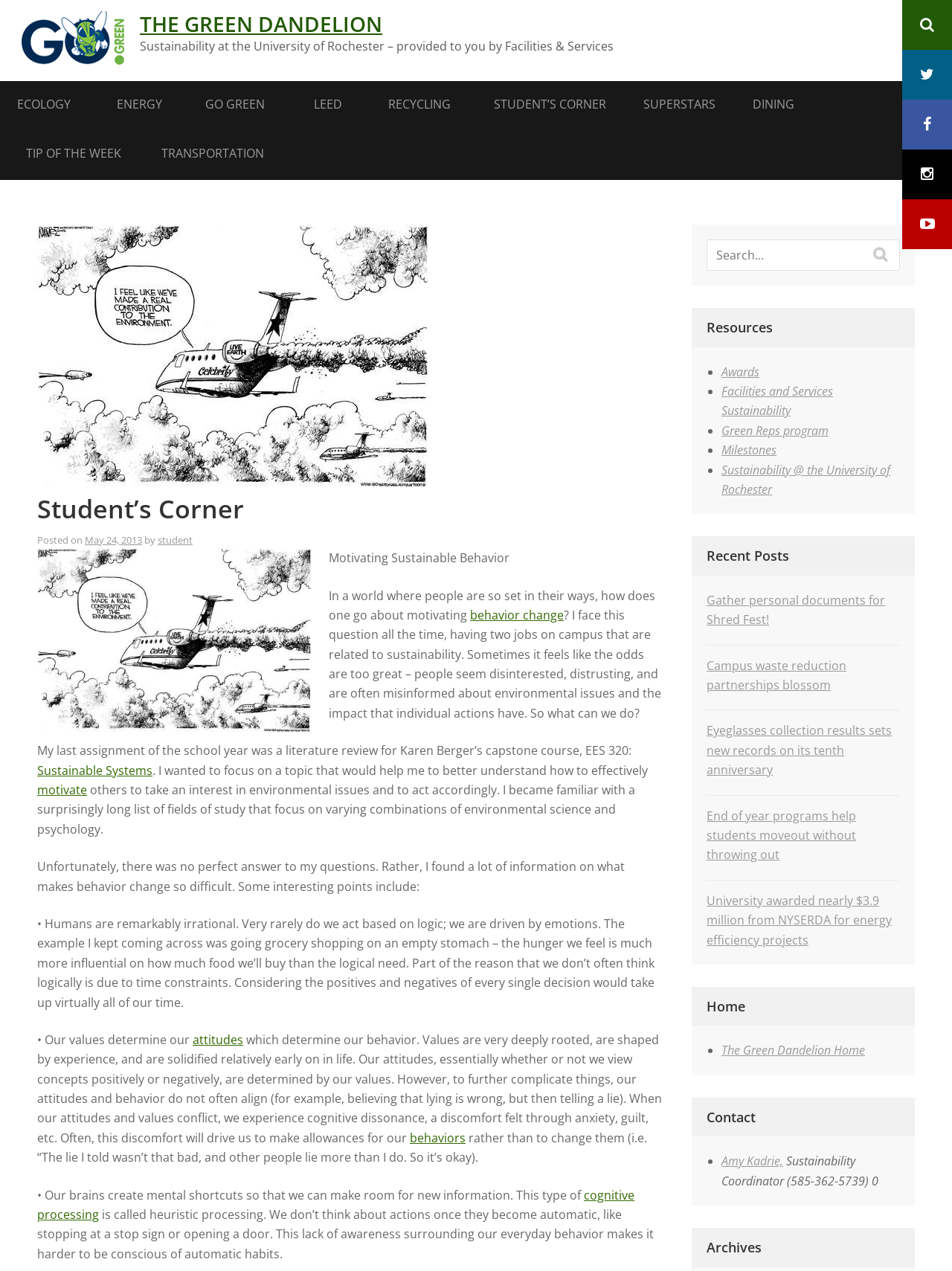Specify the bounding box coordinates of the region I need to click to perform the following instruction: "Go to the 'Resources' page". The coordinates must be four float numbers in the range of 0 to 1, i.e., [left, top, right, bottom].

[0.727, 0.242, 0.961, 0.273]